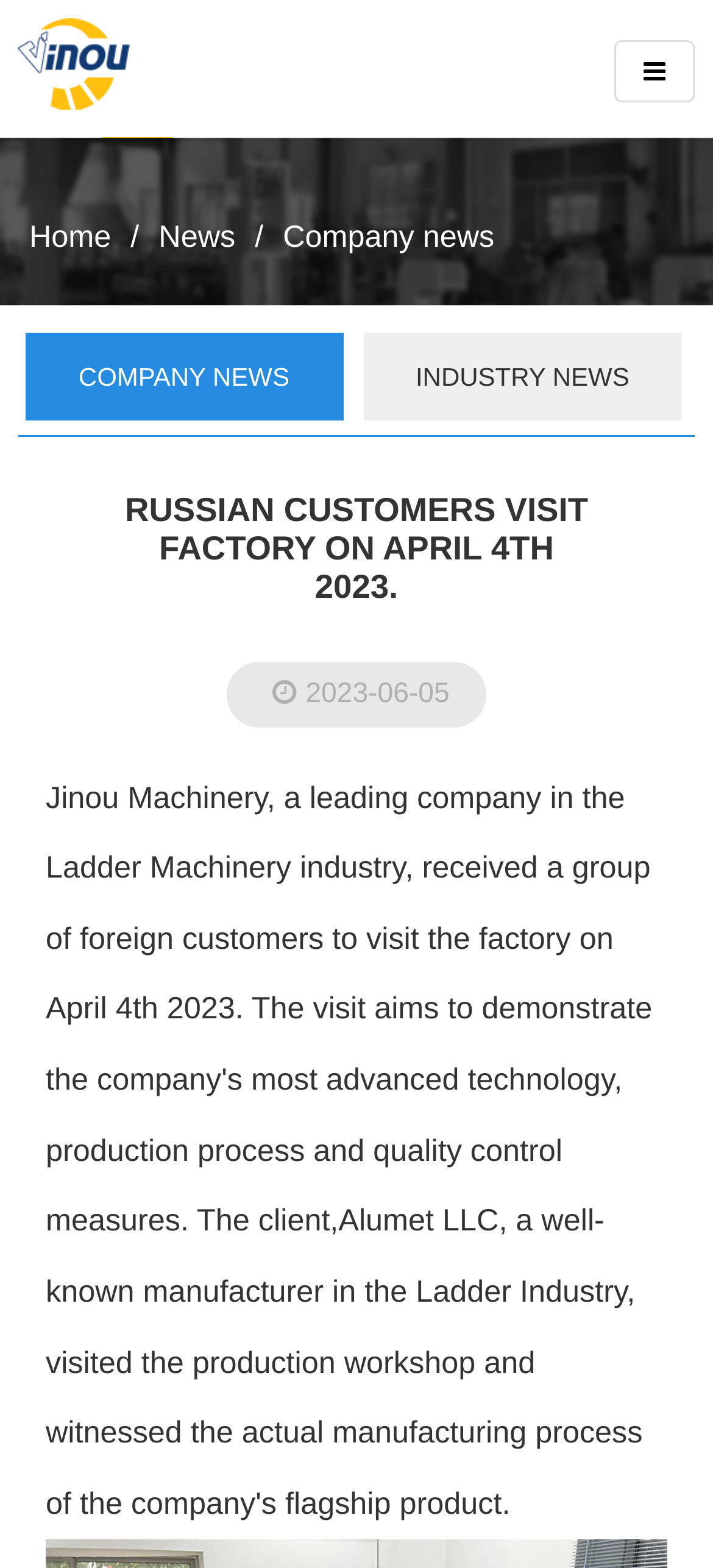What is the logo of the company?
Please provide a full and detailed response to the question.

I found the logo of the company by looking at the image element with the content 'logo' located at the top-left corner of the page.